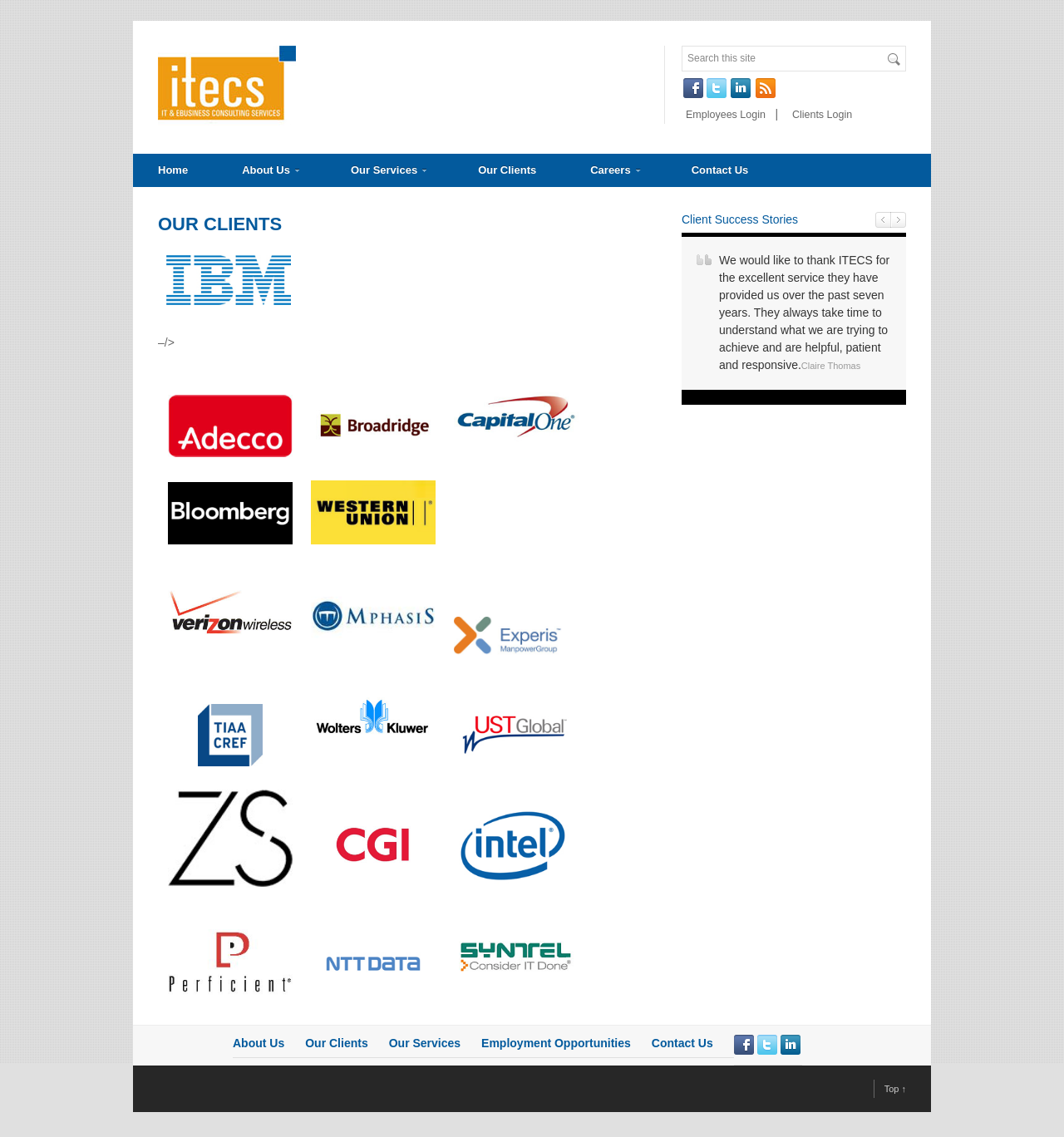Please answer the following question using a single word or phrase: 
What is the login option for employees?

Employees Login